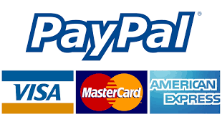Please answer the following question using a single word or phrase: 
What does the presence of these logos imply?

The website is secure and trusted